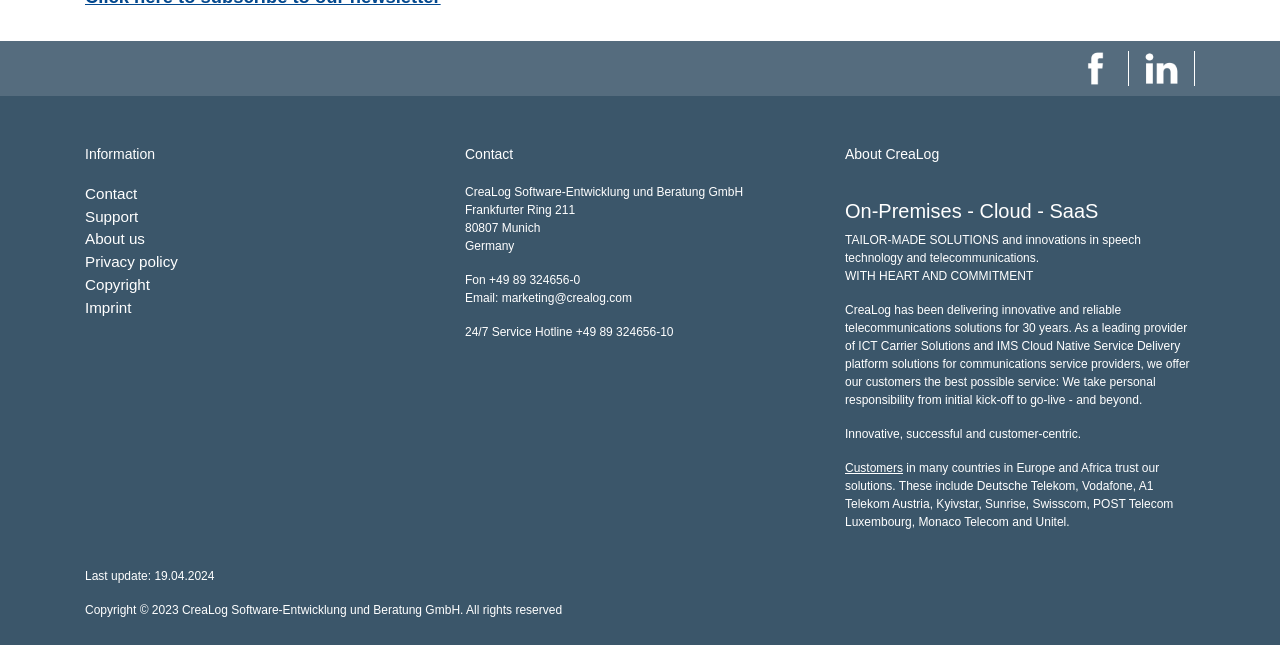Given the description "Privacy policy", determine the bounding box of the corresponding UI element.

[0.066, 0.393, 0.139, 0.419]